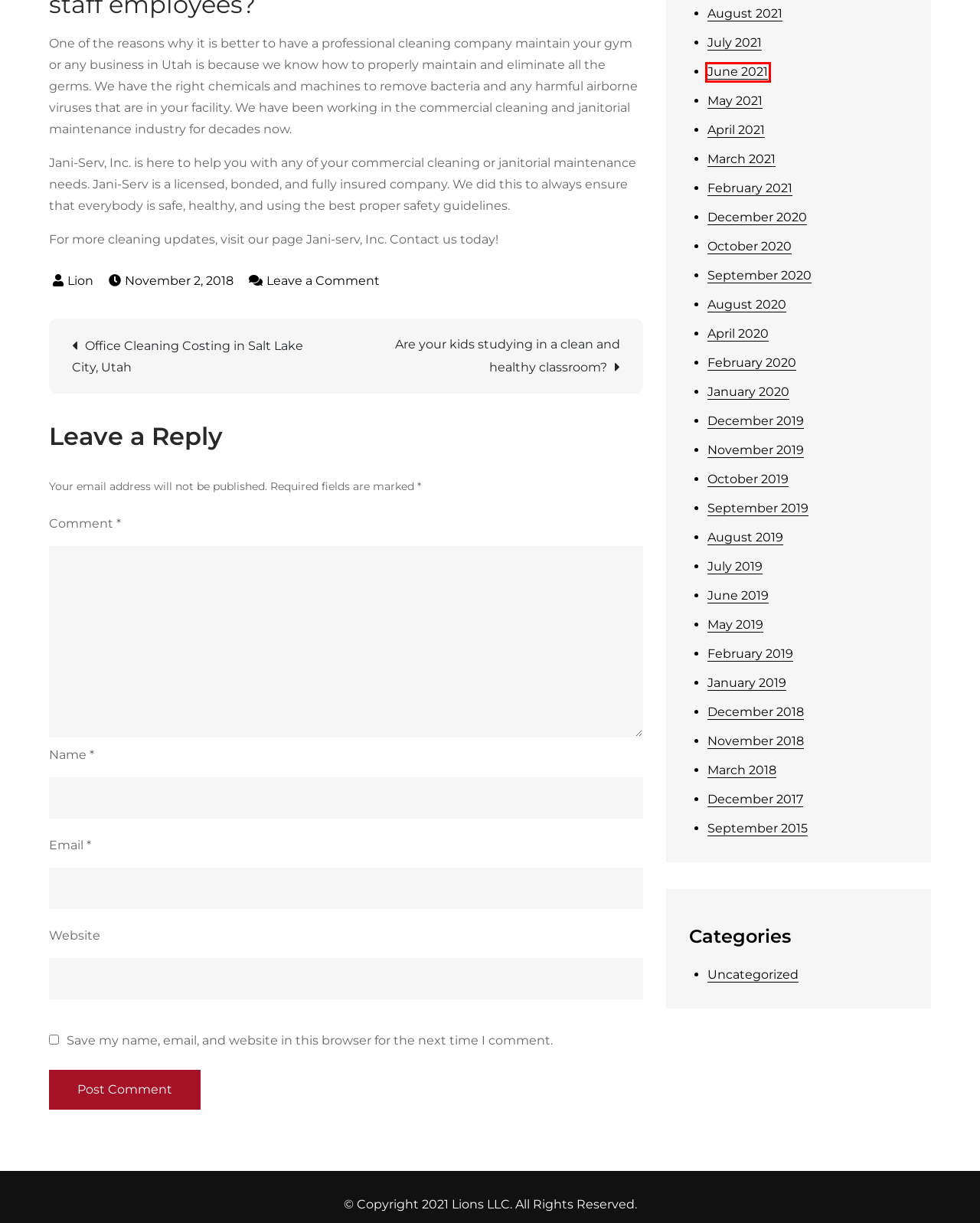View the screenshot of the webpage containing a red bounding box around a UI element. Select the most fitting webpage description for the new page shown after the element in the red bounding box is clicked. Here are the candidates:
A. August 2020 - Lions LLC
B. February 2020 - Lions LLC
C. May 2019 - Lions LLC
D. December 2017 - Lions LLC
E. June 2021 - Lions LLC
F. Uncategorized Archives - Lions LLC
G. October 2019 - Lions LLC
H. January 2020 - Lions LLC

E